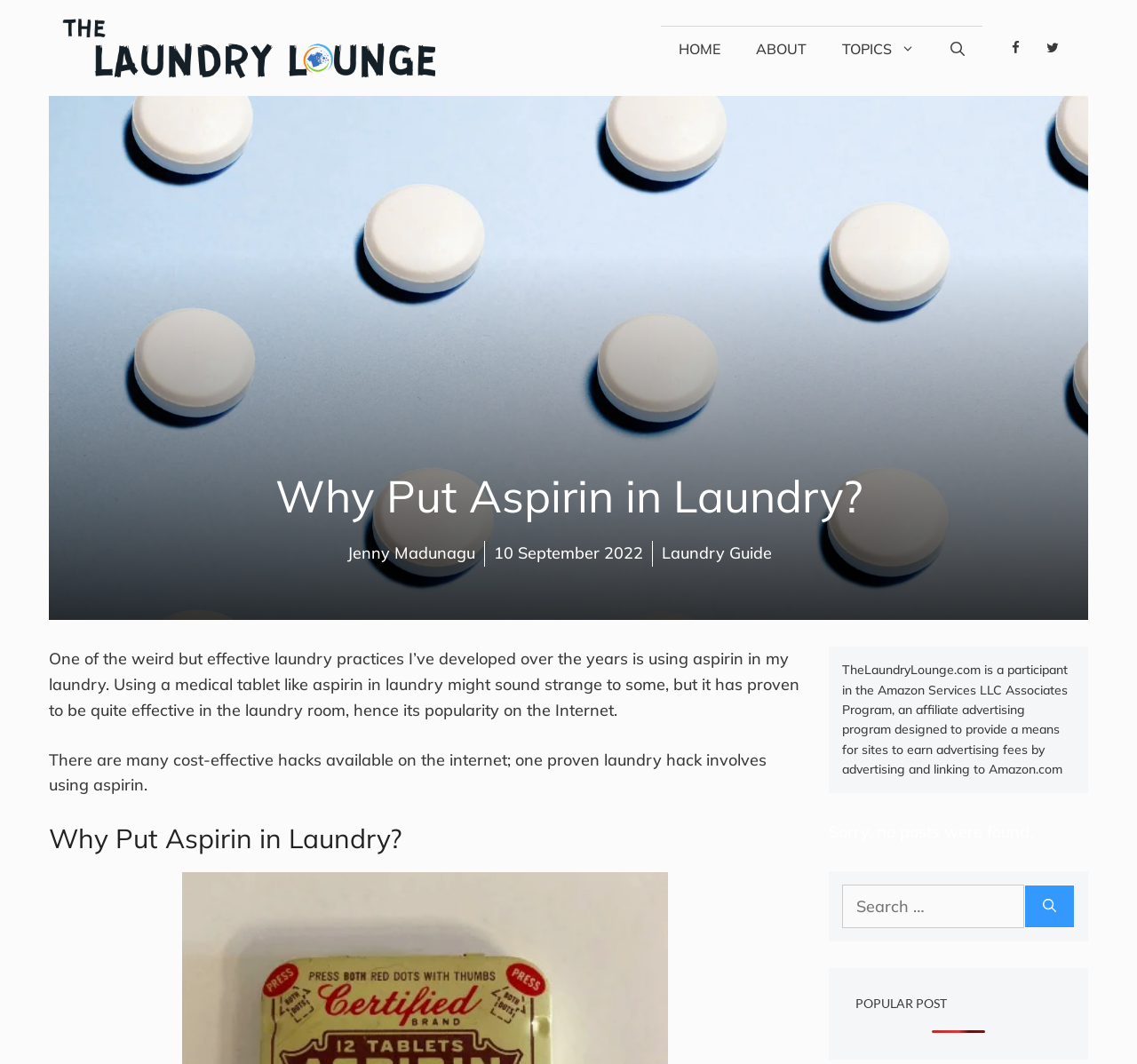Please provide the bounding box coordinates for the element that needs to be clicked to perform the instruction: "Click the 'About Us' link". The coordinates must consist of four float numbers between 0 and 1, formatted as [left, top, right, bottom].

None